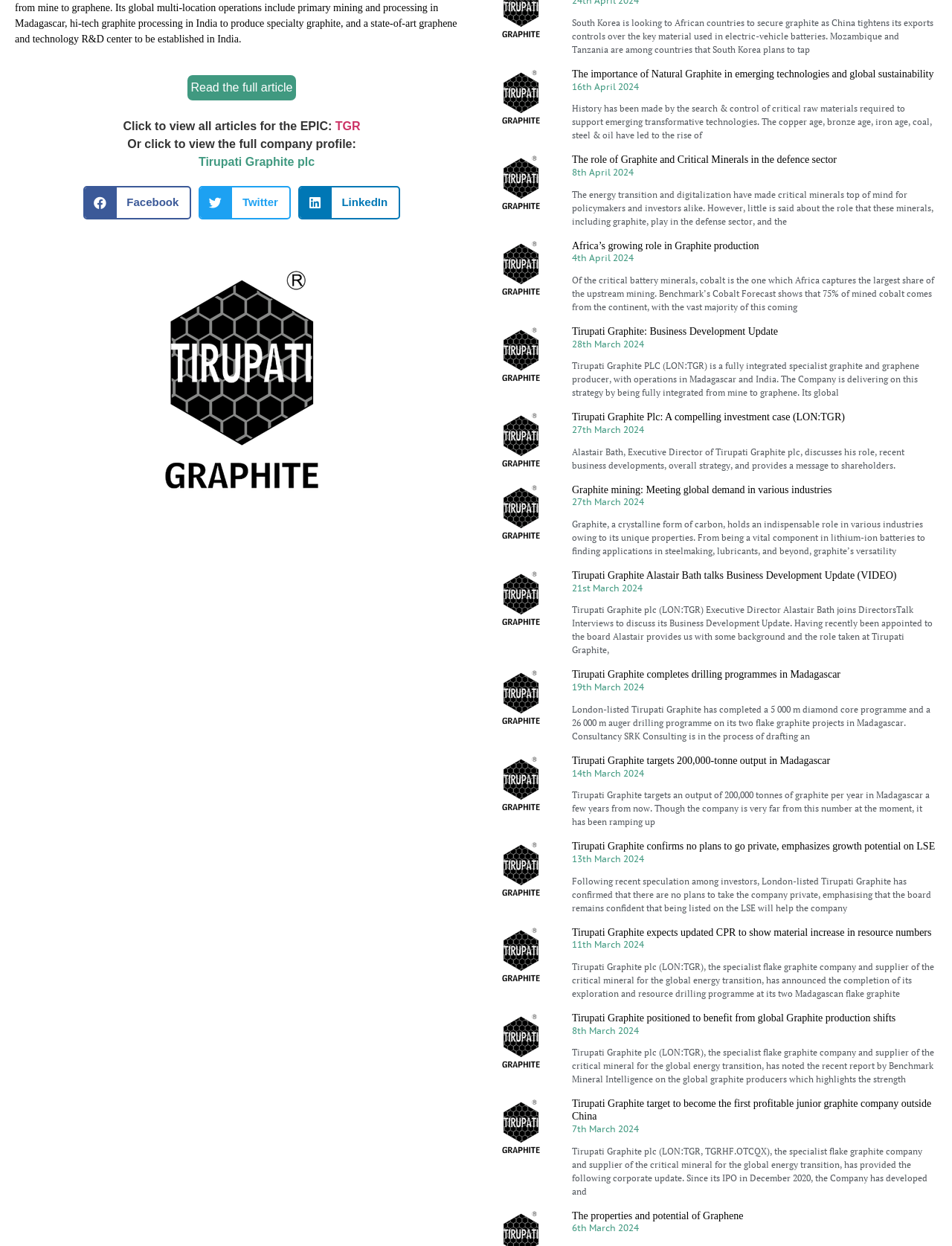Ascertain the bounding box coordinates for the UI element detailed here: "Tirupati Graphite plc". The coordinates should be provided as [left, top, right, bottom] with each value being a float between 0 and 1.

[0.209, 0.125, 0.331, 0.135]